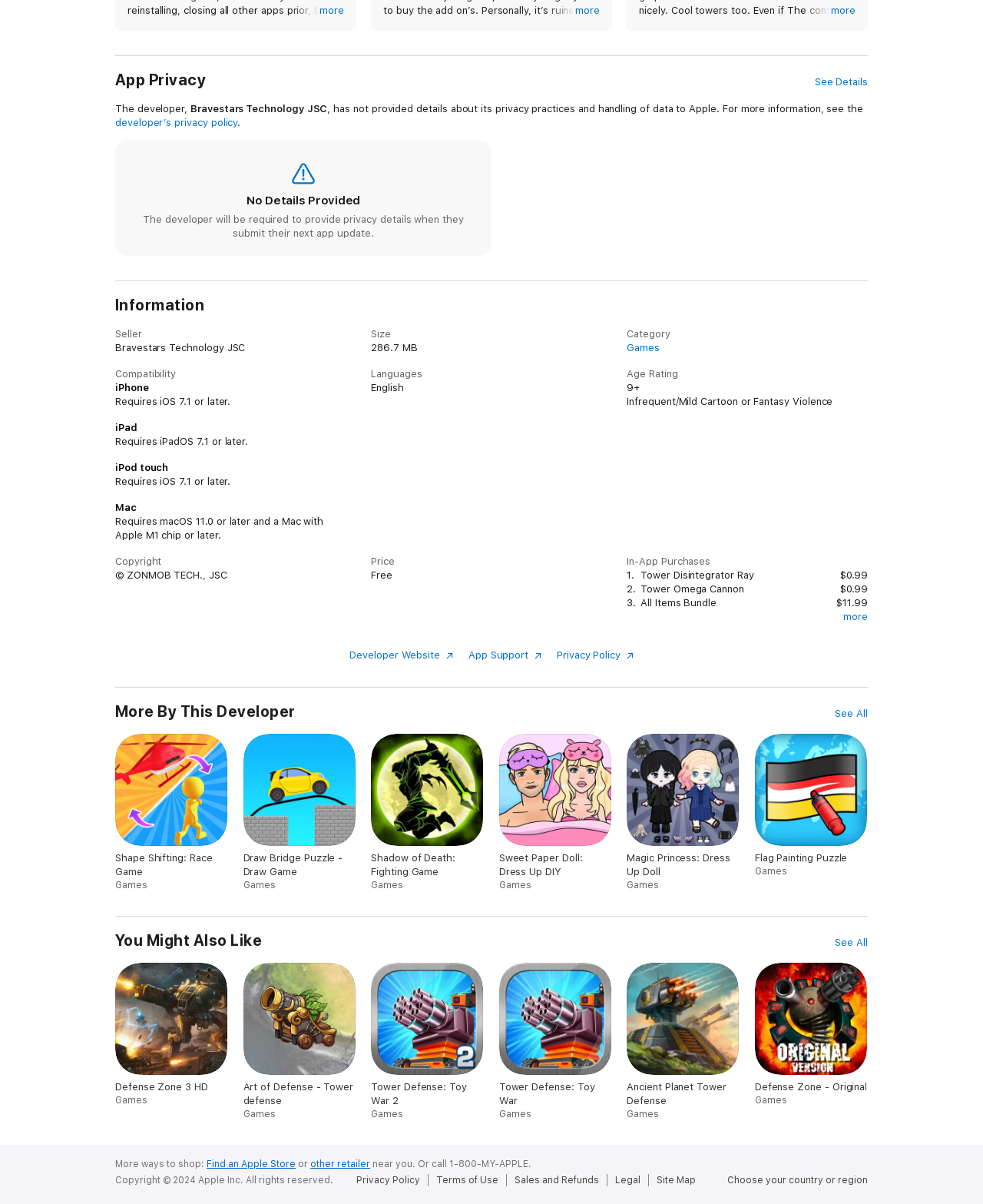What is the developer's name?
Answer the question with a detailed and thorough explanation.

I found the text 'Bravestars Technology JSC' in the section 'App Privacy' which indicates that it is the developer's name.